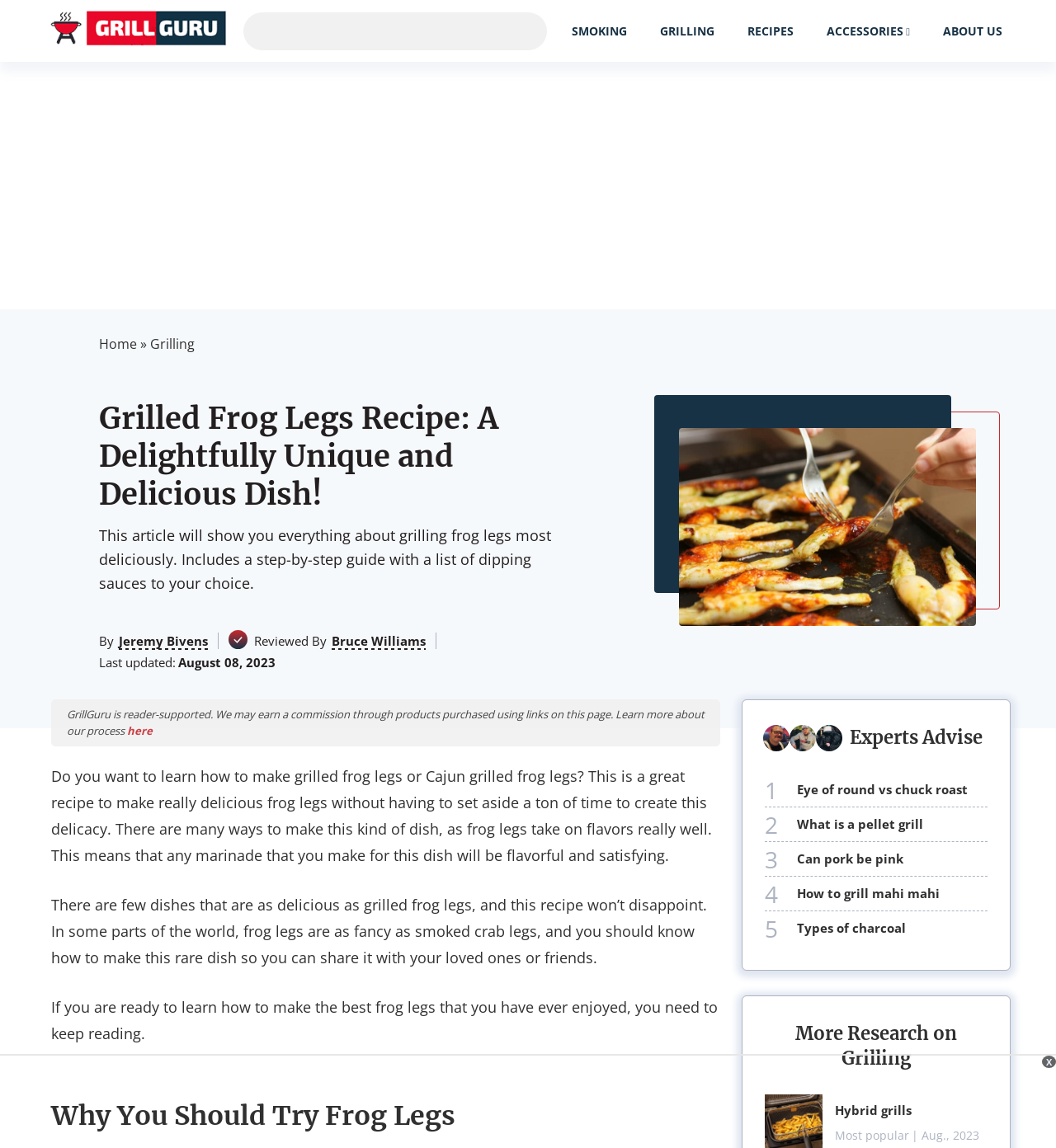How many dipping sauces are mentioned in the article?
Using the image as a reference, give an elaborate response to the question.

Although the article mentions dipping sauces, it does not specify the exact number of sauces. The text only mentions that the article includes a 'list of dipping sauces to your choice'.